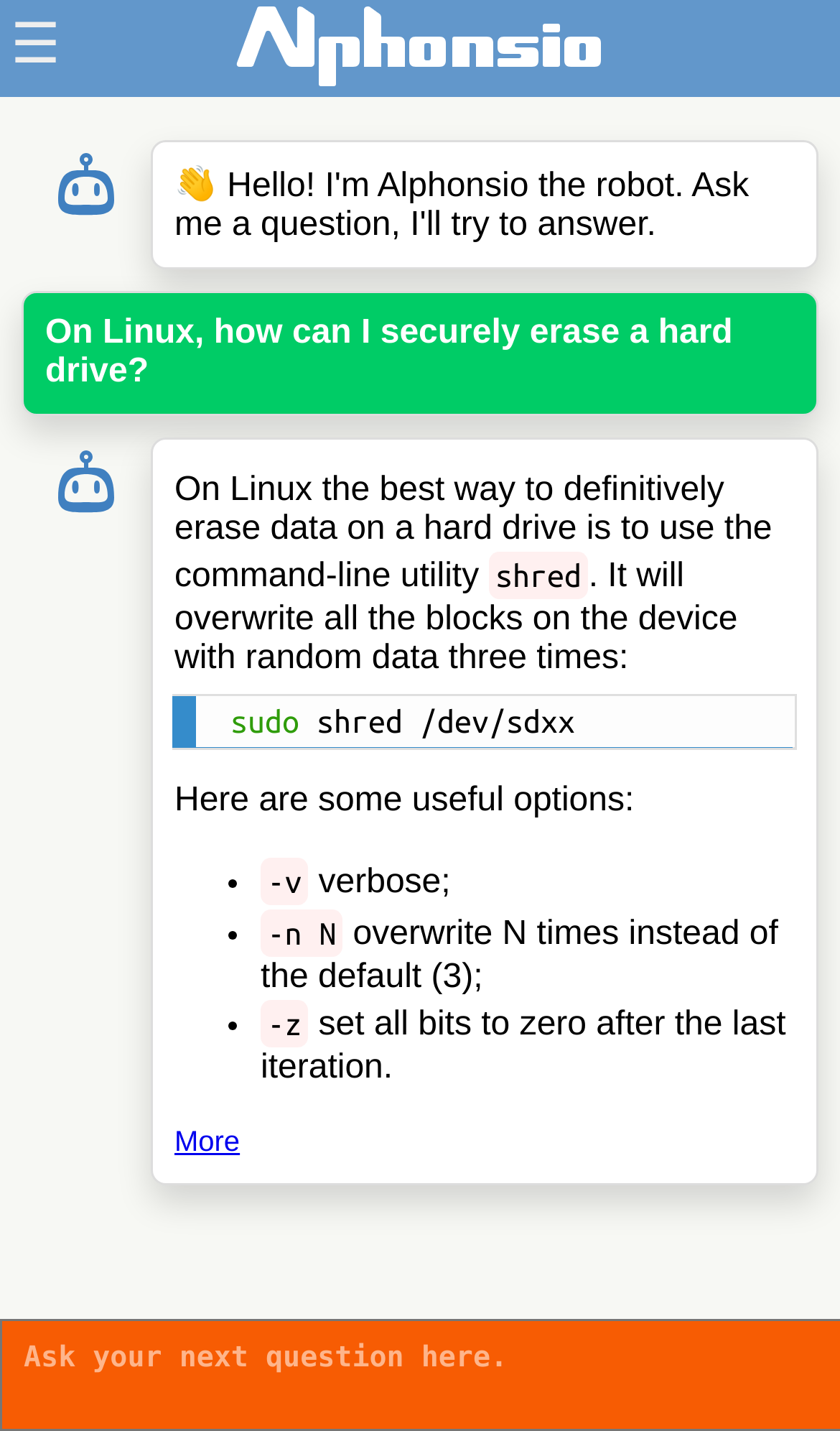How many times does the shred utility overwrite data by default?
Please give a well-detailed answer to the question.

The webpage states that the shred utility overwrites all the blocks on the device with random data three times by default, which can be changed using the '-n N' option.